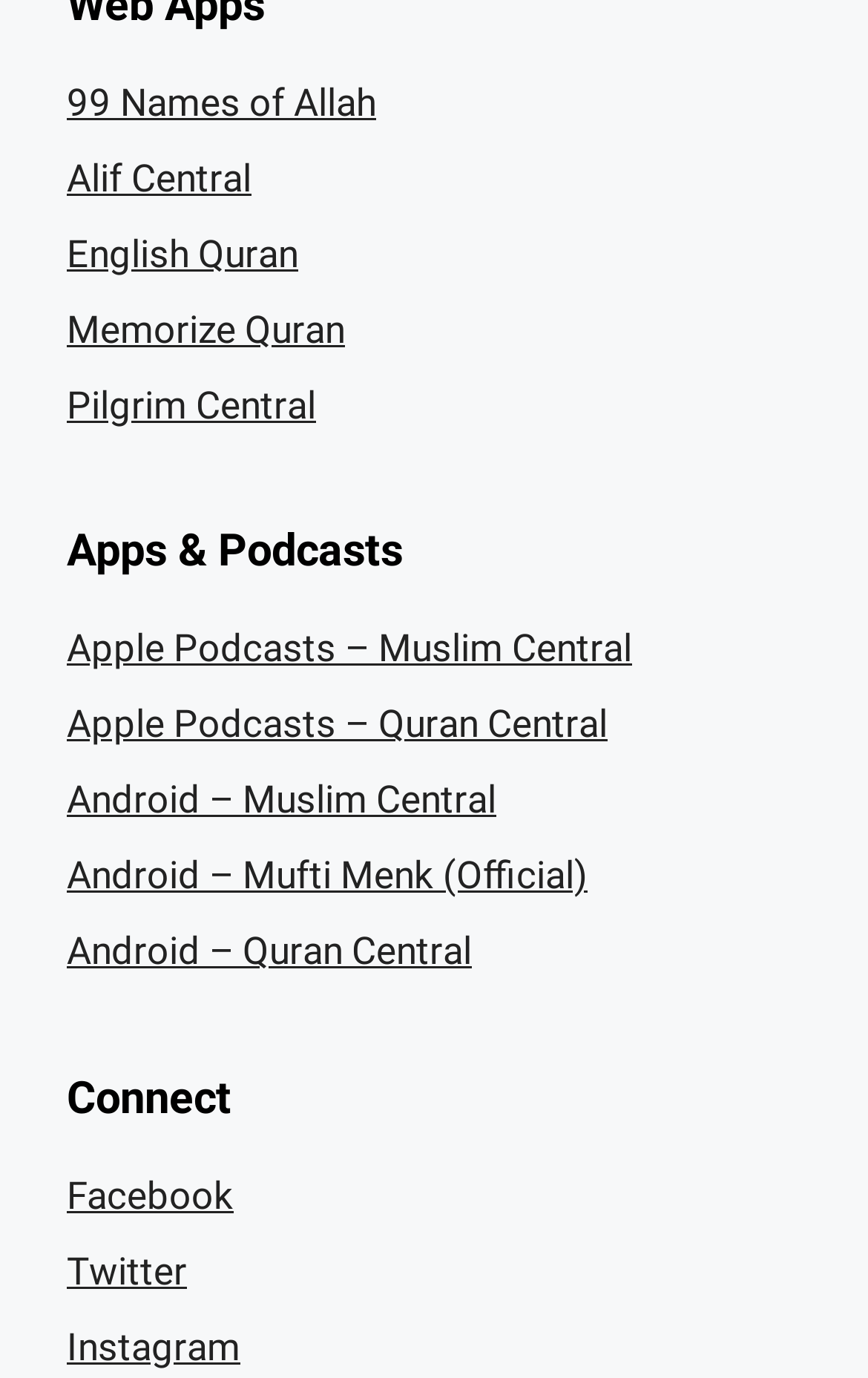Please locate the bounding box coordinates of the element's region that needs to be clicked to follow the instruction: "Visit 99 Names of Allah". The bounding box coordinates should be provided as four float numbers between 0 and 1, i.e., [left, top, right, bottom].

[0.077, 0.058, 0.433, 0.09]